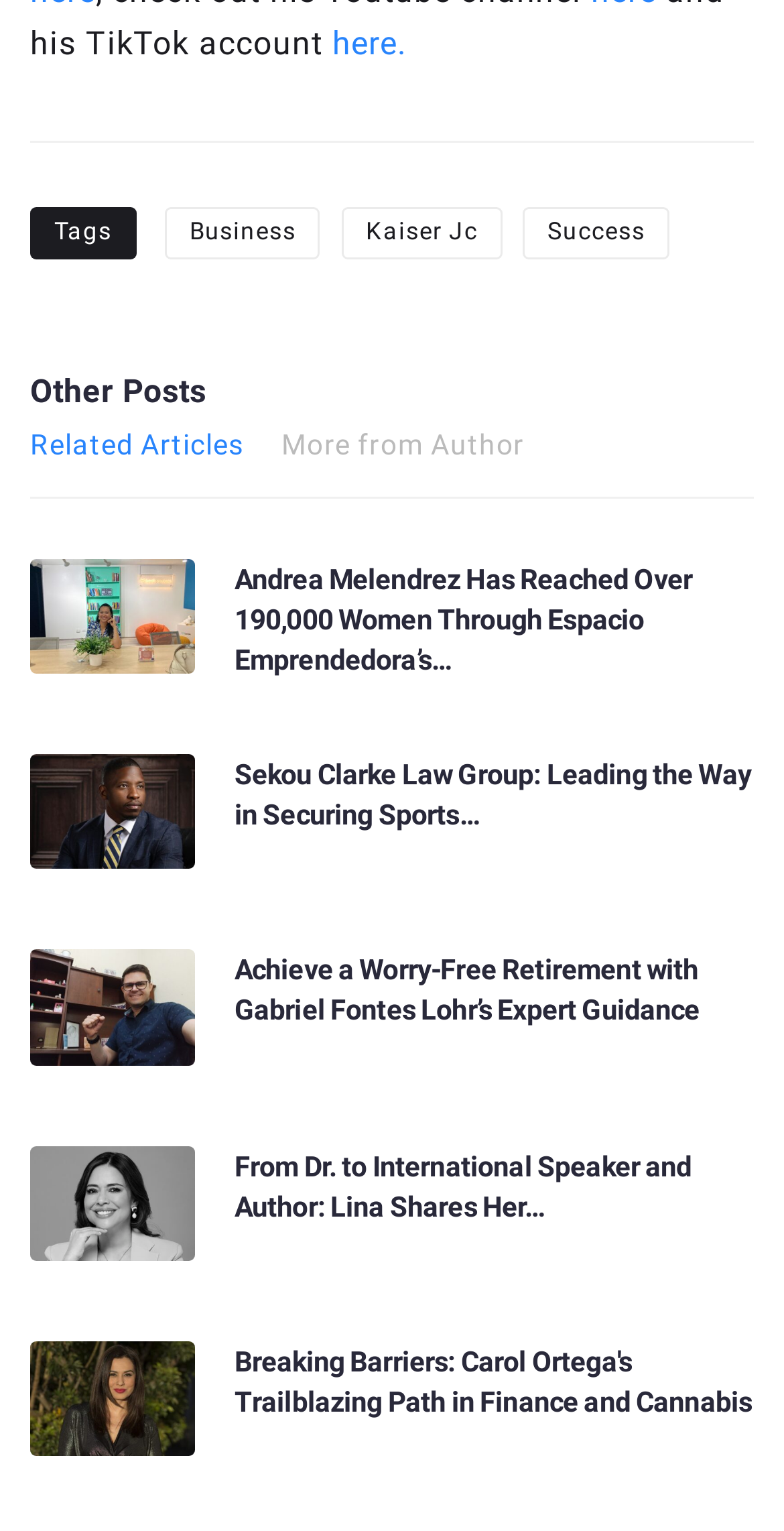Respond to the following question with a brief word or phrase:
What is the title of the first article?

Andrea Melendrez Has Reached Over 190,000 Women Through Espacio Emprendedora’s Training Programs